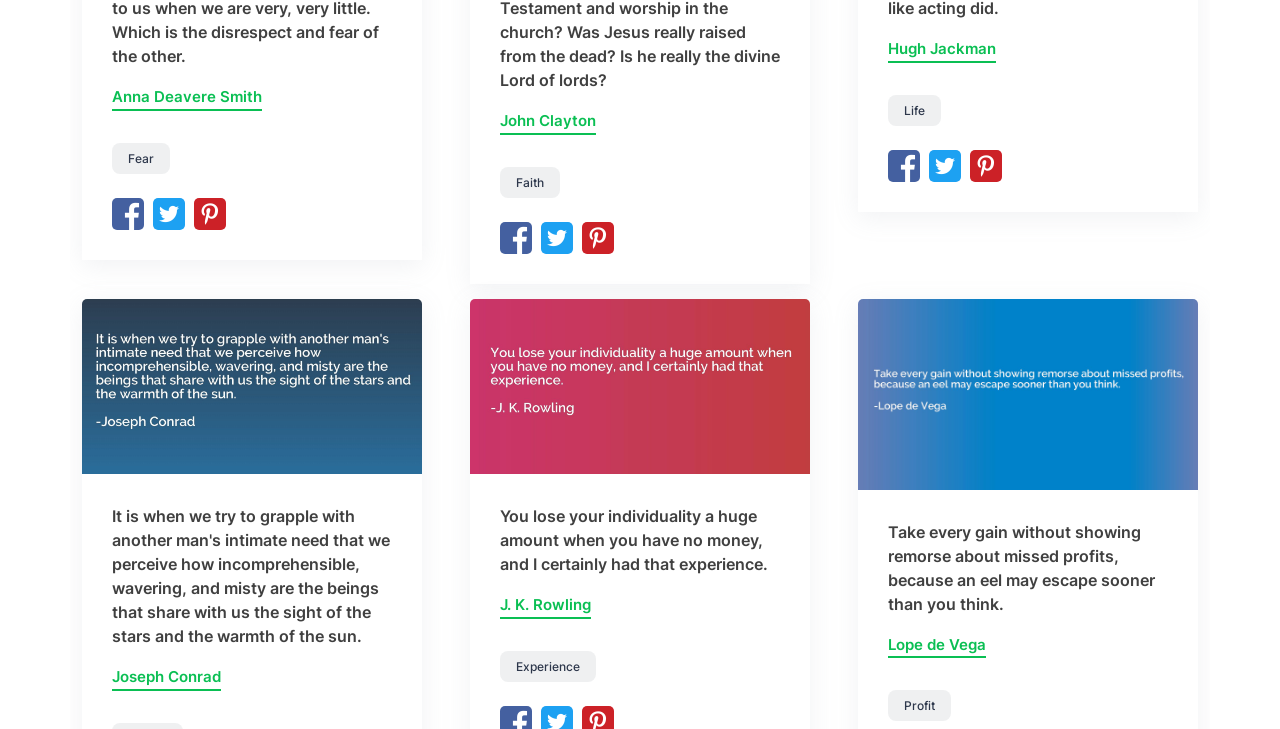Please find the bounding box coordinates of the element that needs to be clicked to perform the following instruction: "Click on Anna Deavere Smith". The bounding box coordinates should be four float numbers between 0 and 1, represented as [left, top, right, bottom].

[0.088, 0.118, 0.205, 0.152]